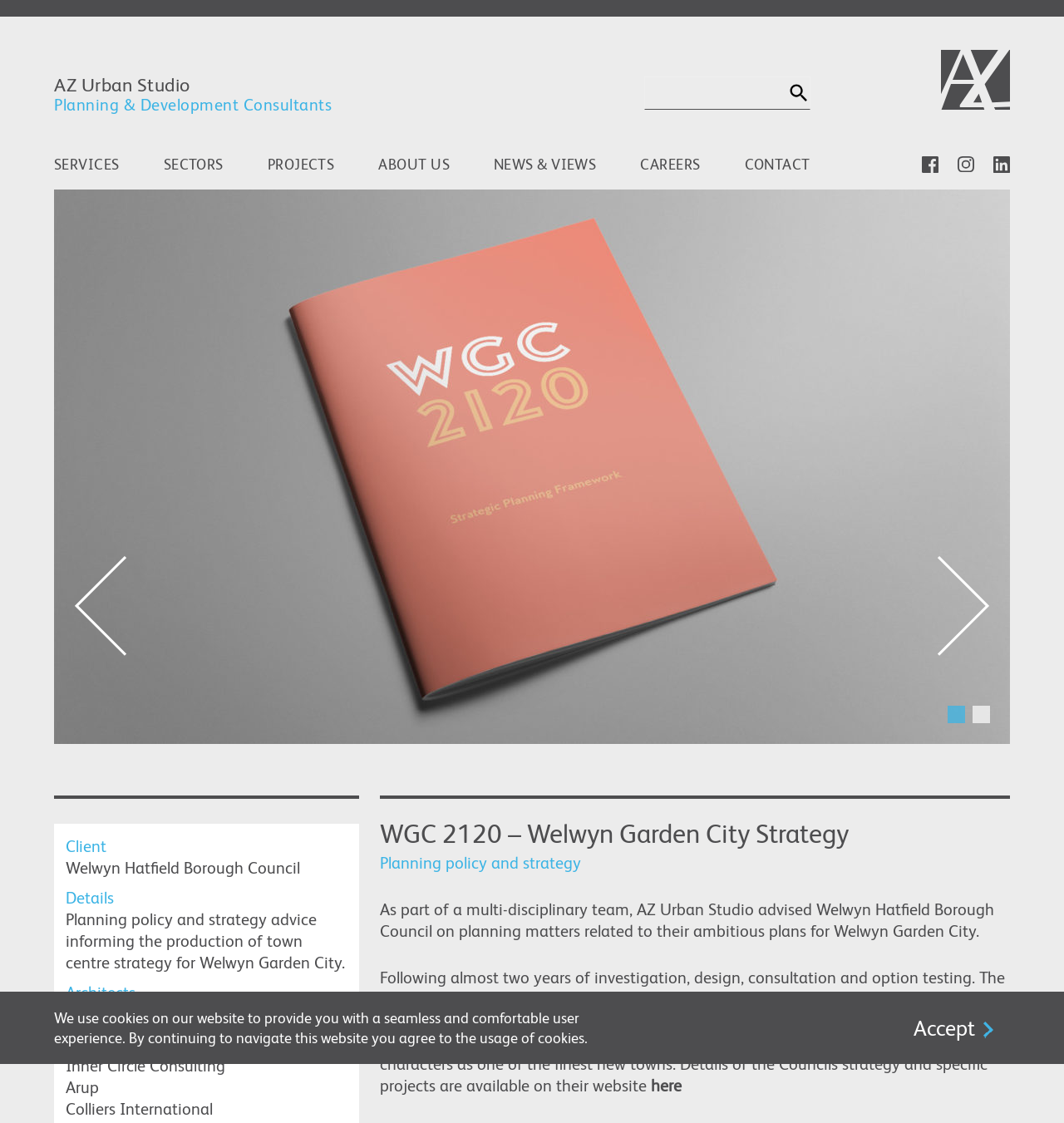Pinpoint the bounding box coordinates of the clickable area needed to execute the instruction: "Click the 'PROJECTS' menu item". The coordinates should be specified as four float numbers between 0 and 1, i.e., [left, top, right, bottom].

[0.251, 0.138, 0.314, 0.154]